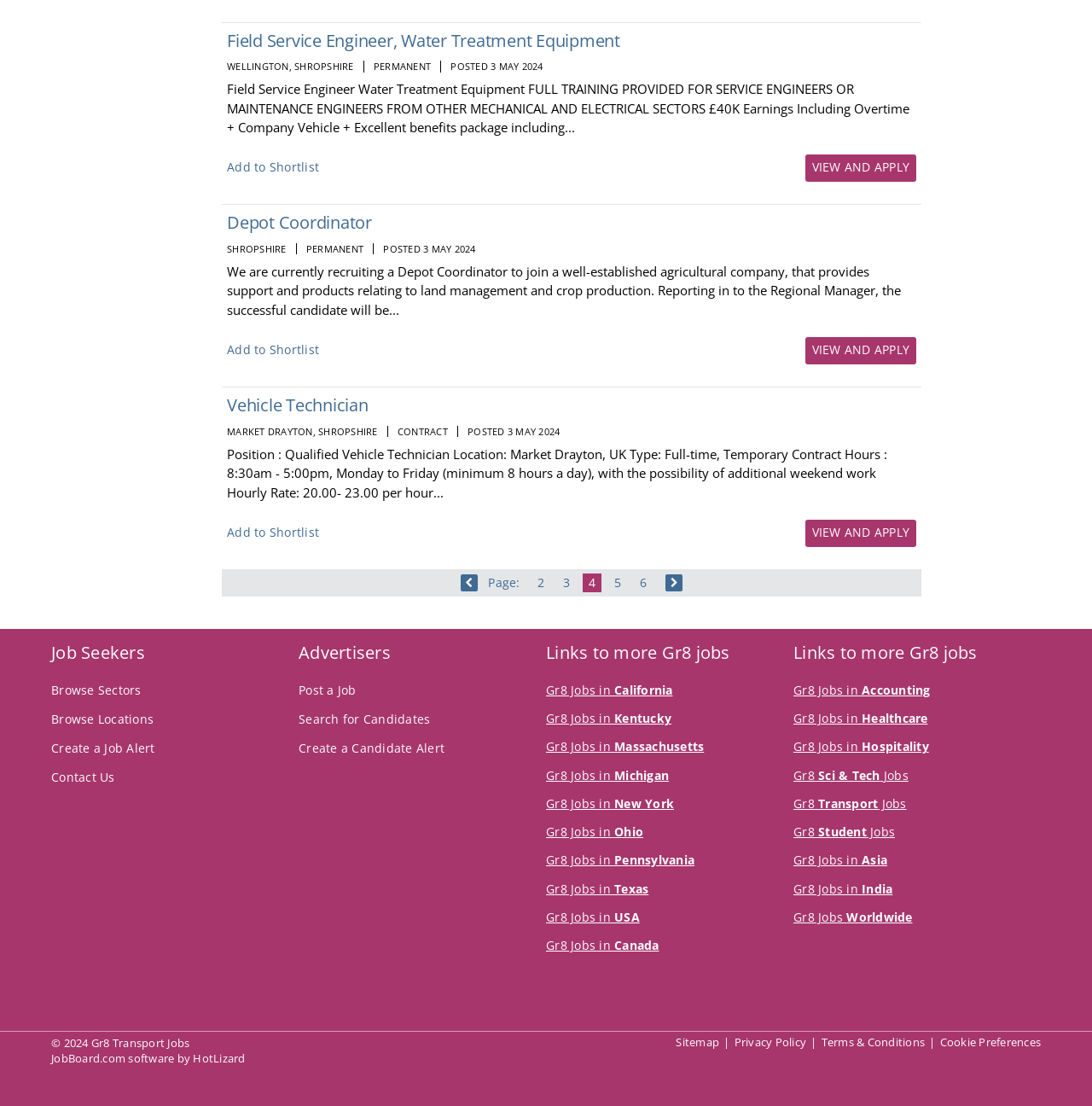Locate the bounding box coordinates of the item that should be clicked to fulfill the instruction: "Add Field Service Engineer, Water Treatment Equipment to shortlist".

[0.208, 0.145, 0.292, 0.158]